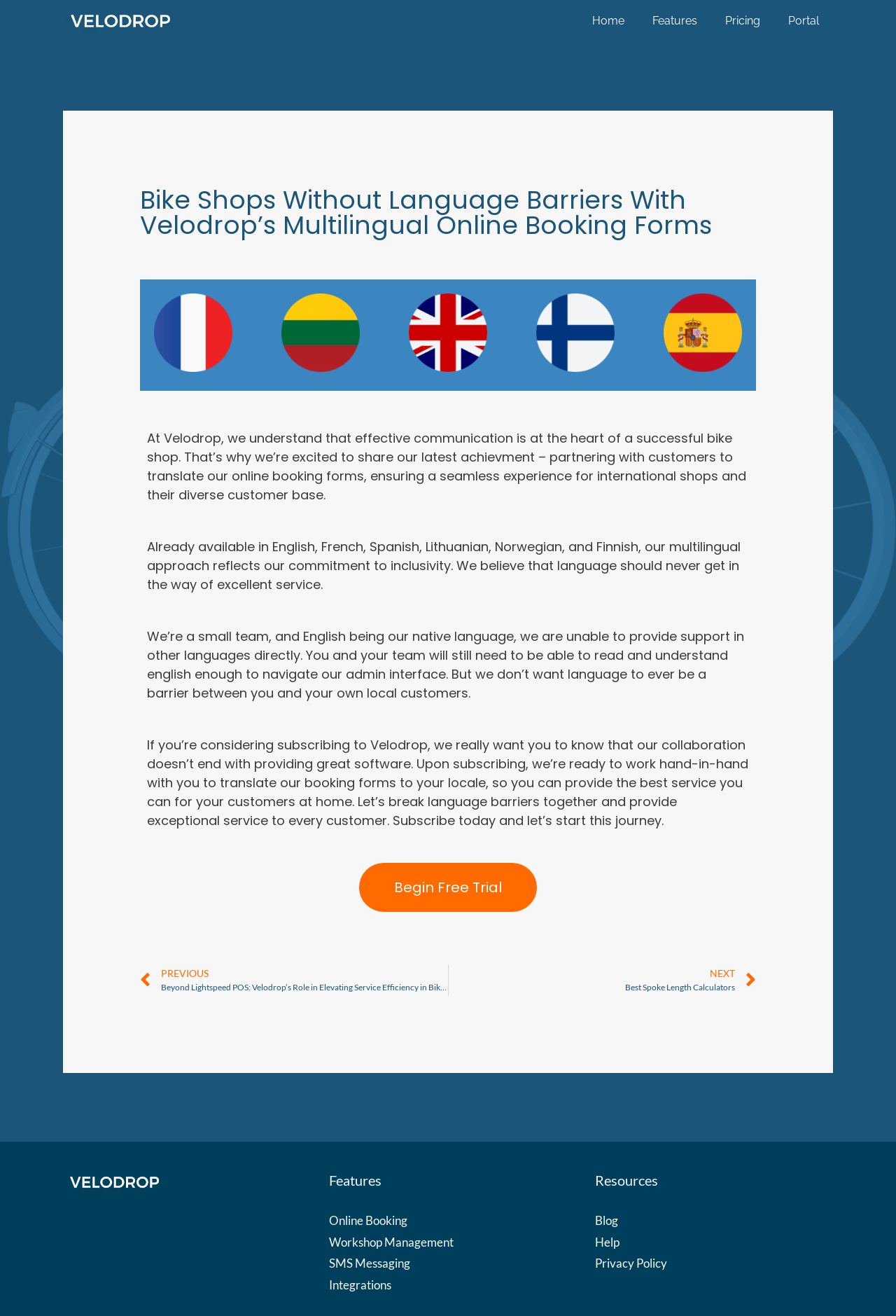Please identify the bounding box coordinates of the clickable element to fulfill the following instruction: "Click on the 'Blog' link". The coordinates should be four float numbers between 0 and 1, i.e., [left, top, right, bottom].

[0.664, 0.922, 0.69, 0.933]